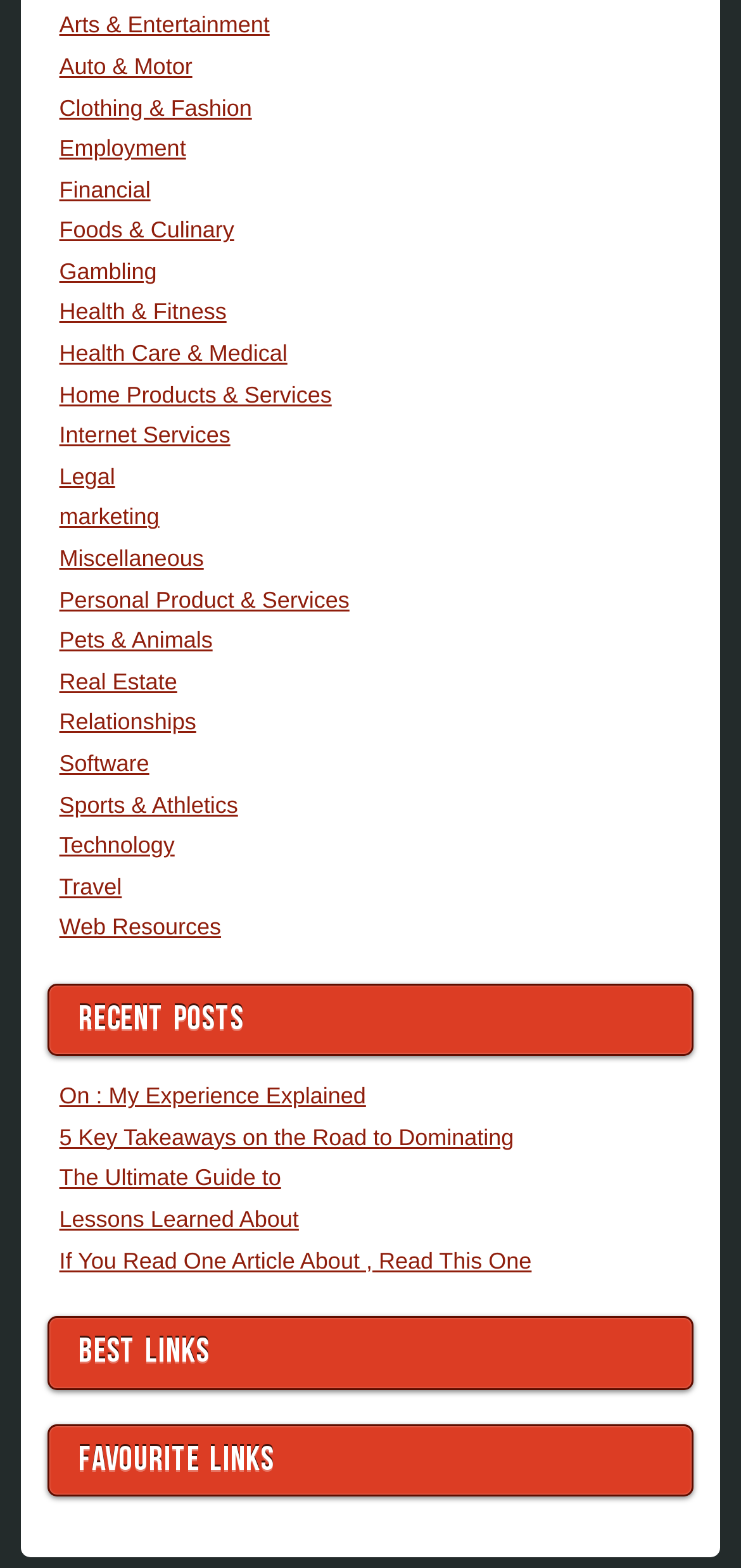Please determine the bounding box coordinates of the area that needs to be clicked to complete this task: 'View the best link'. The coordinates must be four float numbers between 0 and 1, formatted as [left, top, right, bottom].

[0.065, 0.839, 0.935, 0.886]